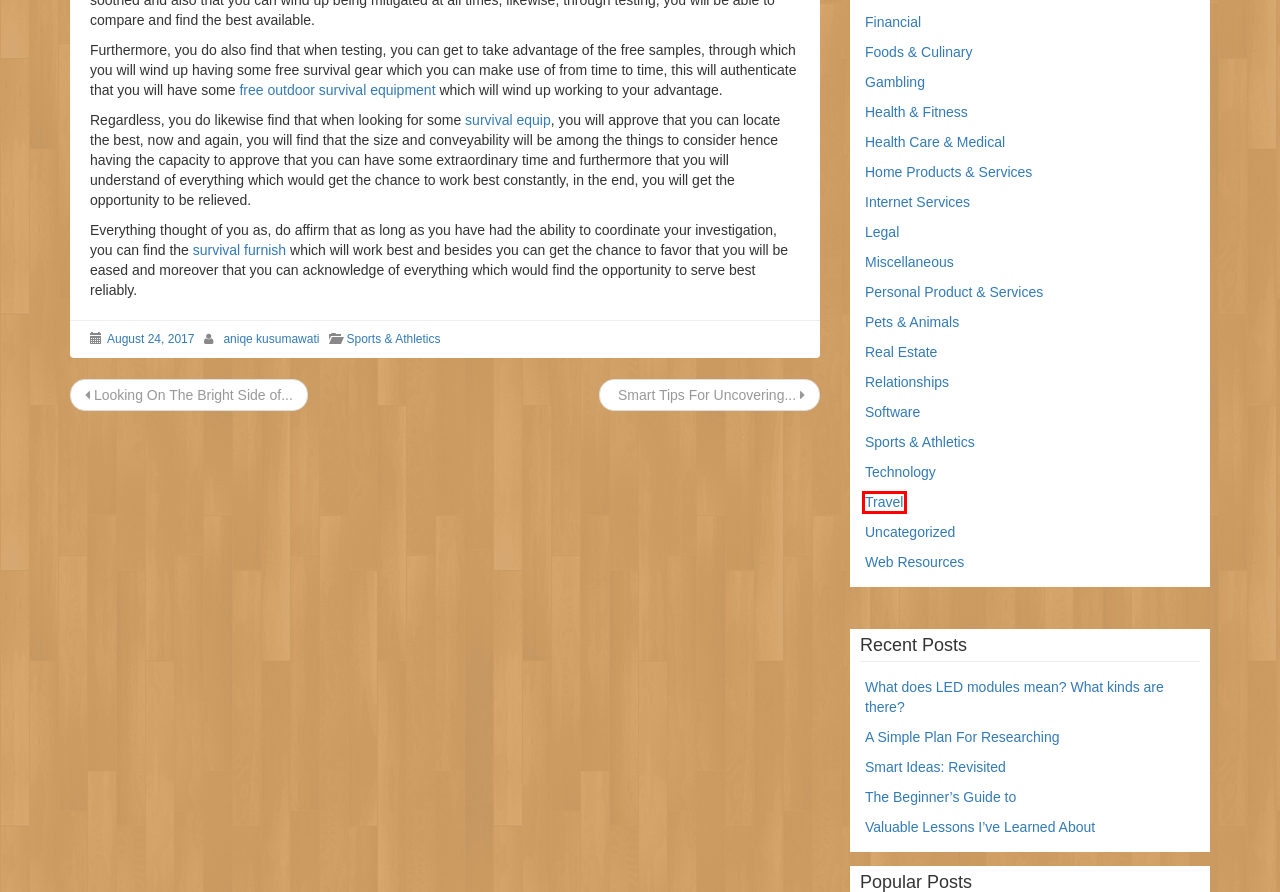Given a webpage screenshot with a red bounding box around a particular element, identify the best description of the new webpage that will appear after clicking on the element inside the red bounding box. Here are the candidates:
A. Looking On The Bright Side of Experts – Business and Finance Articles
B. What Do You Know About Reviews – Business and Finance Articles
C. Foods & Culinary – Business and Finance Articles
D. Legal – Business and Finance Articles
E. Travel – Business and Finance Articles
F. What does LED modules mean? What kinds are there? – Business and Finance Articles
G. Technology – Business and Finance Articles
H. Real Estate – Business and Finance Articles

E